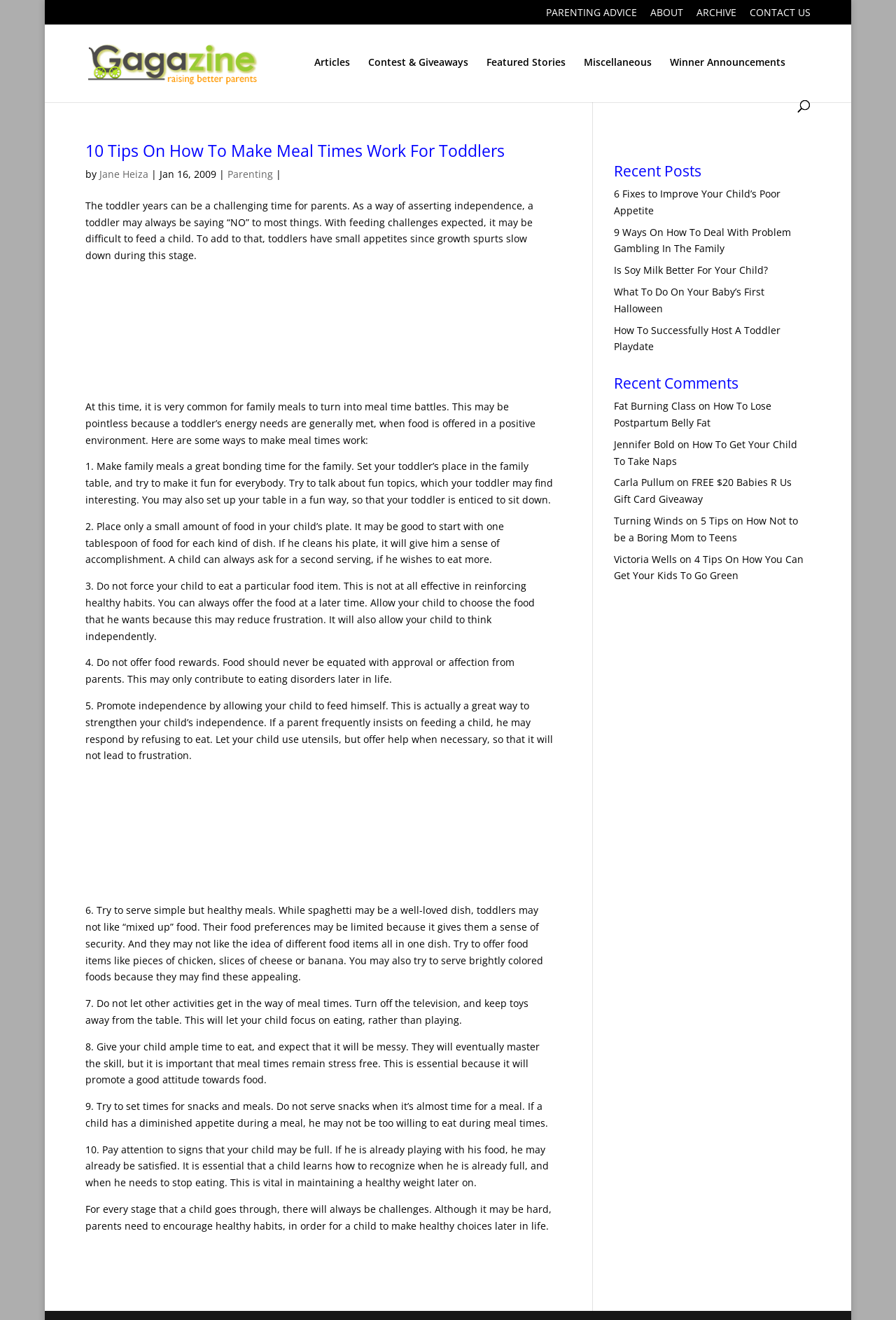Please provide the bounding box coordinates for the UI element as described: "name="s" placeholder="Search …" title="Search for:"". The coordinates must be four floats between 0 and 1, represented as [left, top, right, bottom].

[0.153, 0.018, 0.882, 0.019]